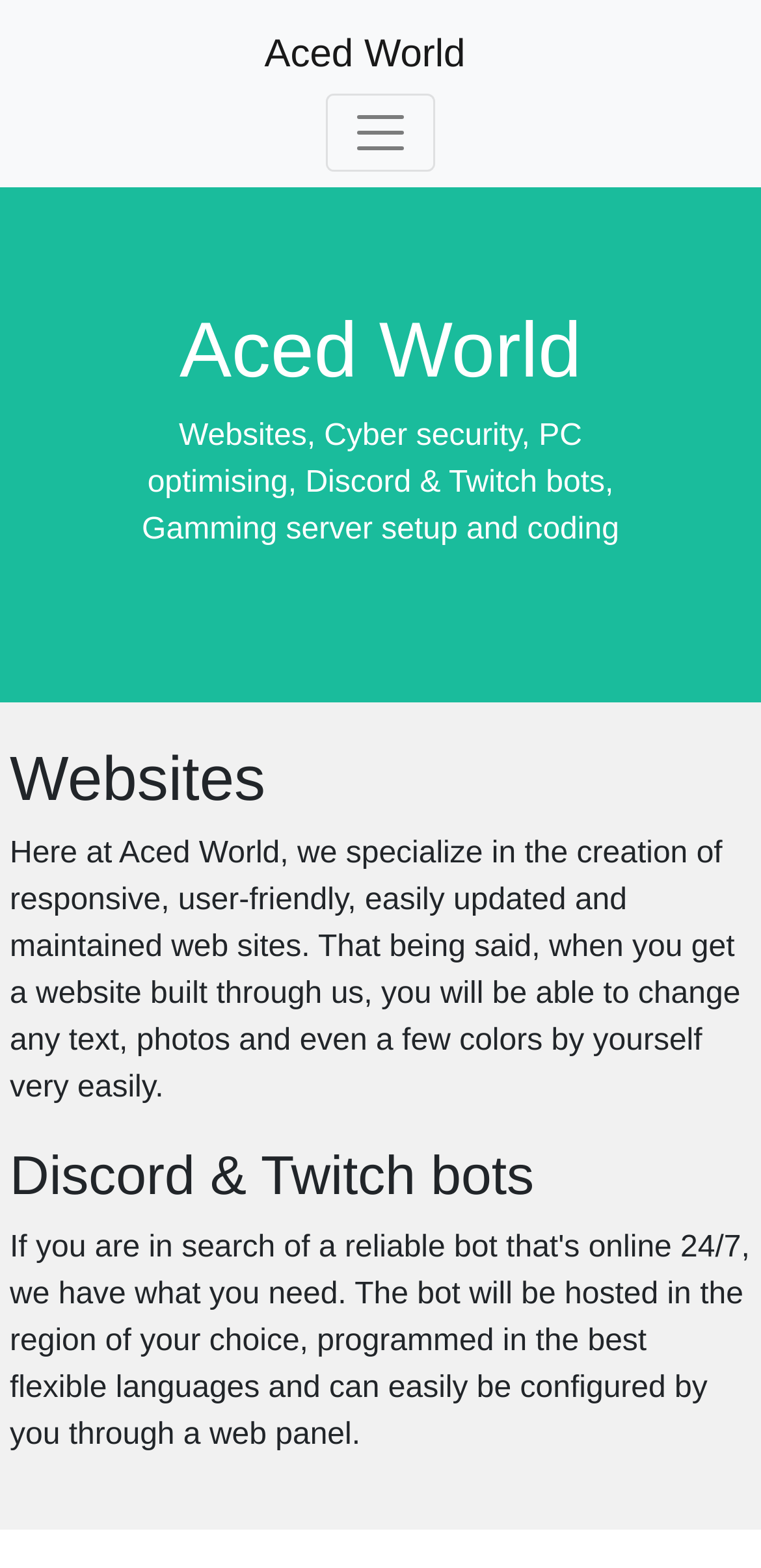Kindly respond to the following question with a single word or a brief phrase: 
What other services are offered by Aced World besides website creation?

Cyber security, PC optimising, etc.